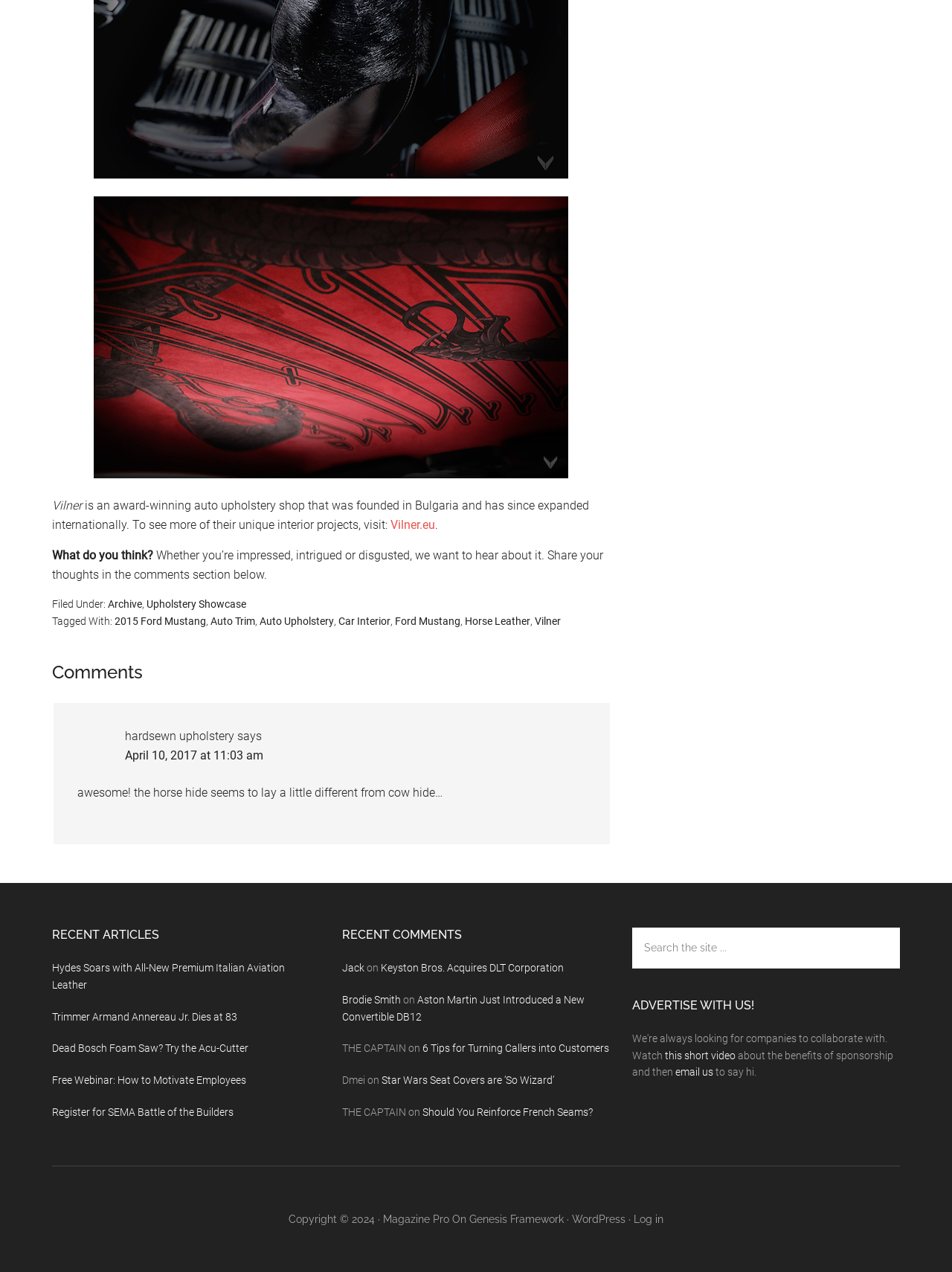Please pinpoint the bounding box coordinates for the region I should click to adhere to this instruction: "Search the site for a specific topic".

[0.664, 0.729, 0.945, 0.761]